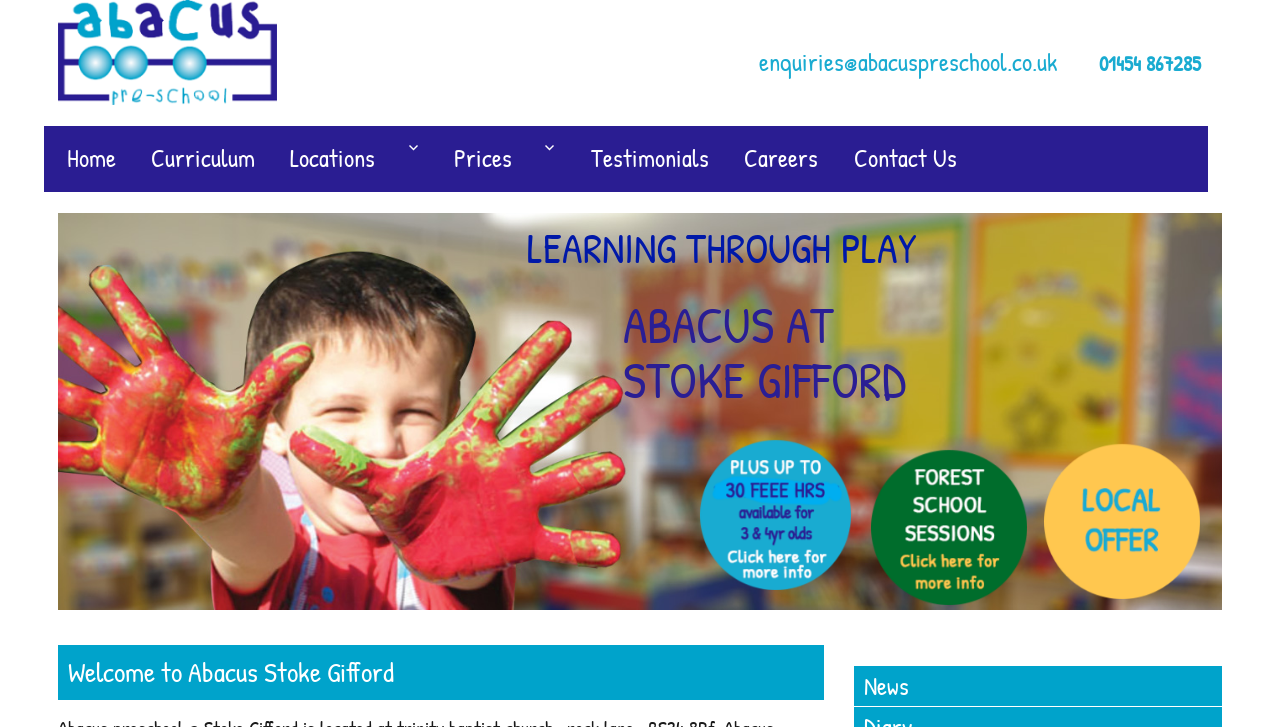Determine the bounding box coordinates of the region I should click to achieve the following instruction: "Visit the Home page". Ensure the bounding box coordinates are four float numbers between 0 and 1, i.e., [left, top, right, bottom].

[0.042, 0.173, 0.1, 0.263]